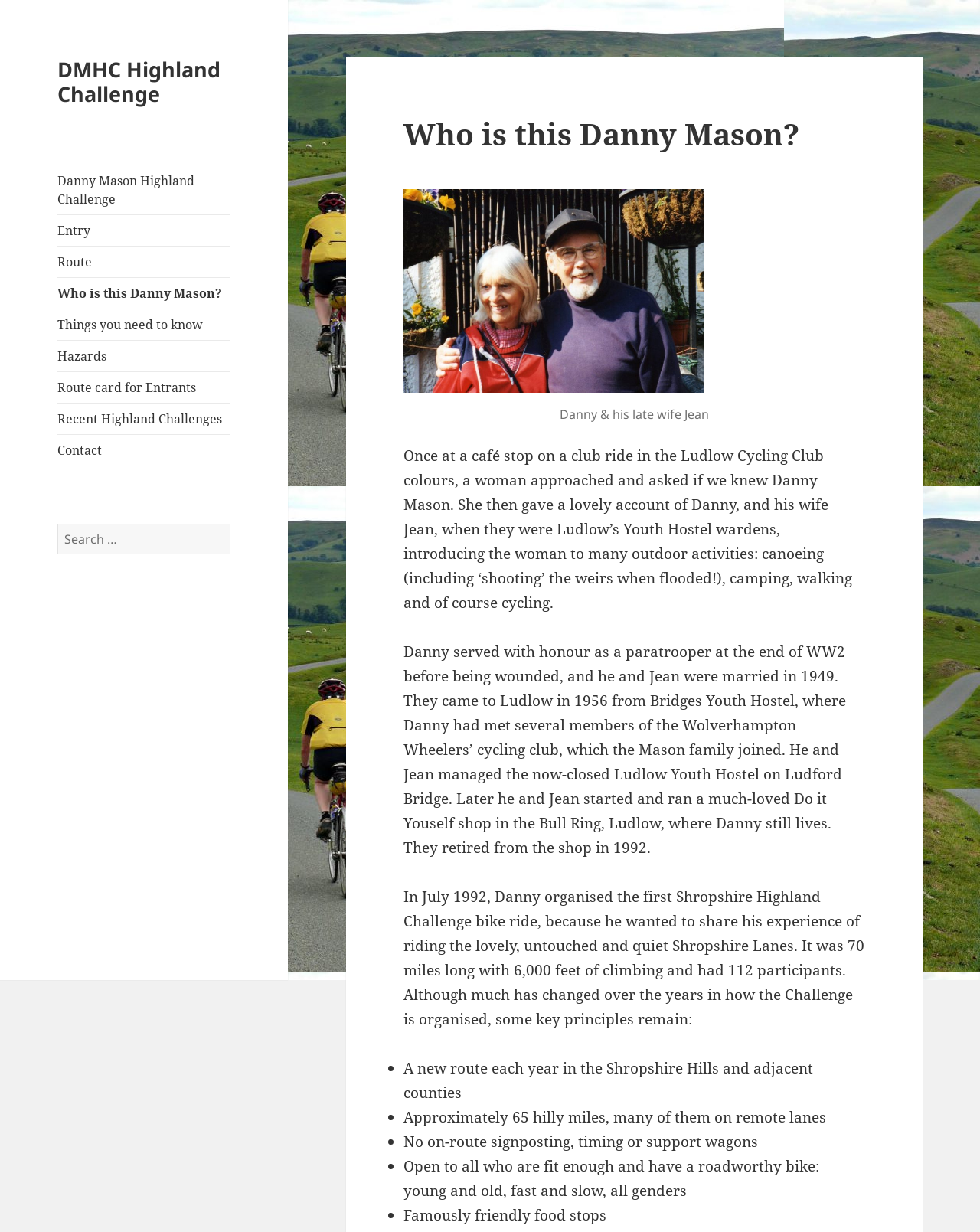Identify the bounding box coordinates of the element that should be clicked to fulfill this task: "Search for something". The coordinates should be provided as four float numbers between 0 and 1, i.e., [left, top, right, bottom].

[0.059, 0.425, 0.235, 0.45]